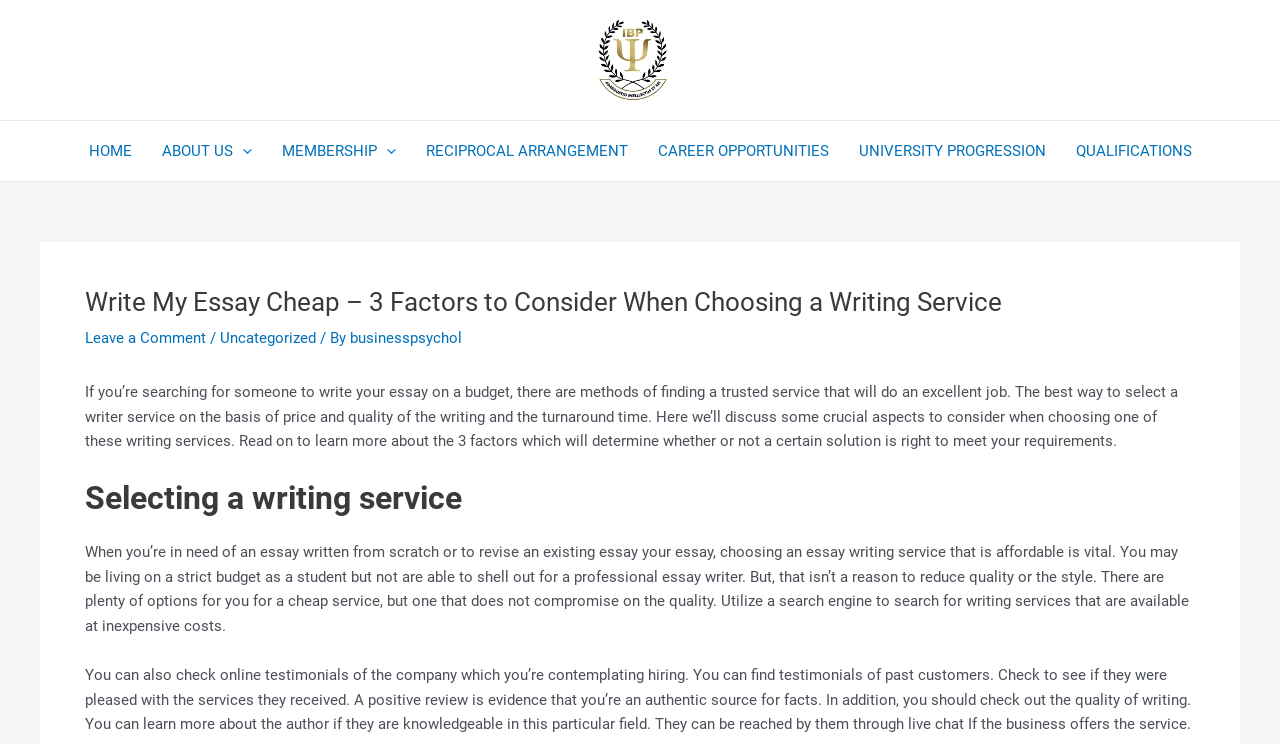Explain in detail what is displayed on the webpage.

The webpage is about choosing a writing service to write an essay cheaply, with a focus on three key factors to consider. At the top of the page, there is a navigation menu with links to different sections of the website, including "HOME", "ABOUT US", "MEMBERSHIP", "RECIPROCAL ARRANGEMENT", "CAREER OPPORTUNITIES", "UNIVERSITY PROGRESSION", and "QUALIFICATIONS". 

Below the navigation menu, there is a header section with a title "Write My Essay Cheap – 3 Factors to Consider When Choosing a Writing Service" and a link to "Leave a Comment". The title is followed by a brief description of the article, which explains that the page will discuss the crucial aspects to consider when choosing a writing service.

The main content of the page is divided into sections, with headings such as "Selecting a writing service". The text explains the importance of finding a trusted writing service that offers quality writing at an affordable price and provides tips on how to search for such services online. It also advises readers to check online testimonials and the quality of writing before hiring a service.

There are no images on the page, except for two small icons in the navigation menu, which are used as menu toggles. The overall layout of the page is simple and easy to navigate, with clear headings and concise text.